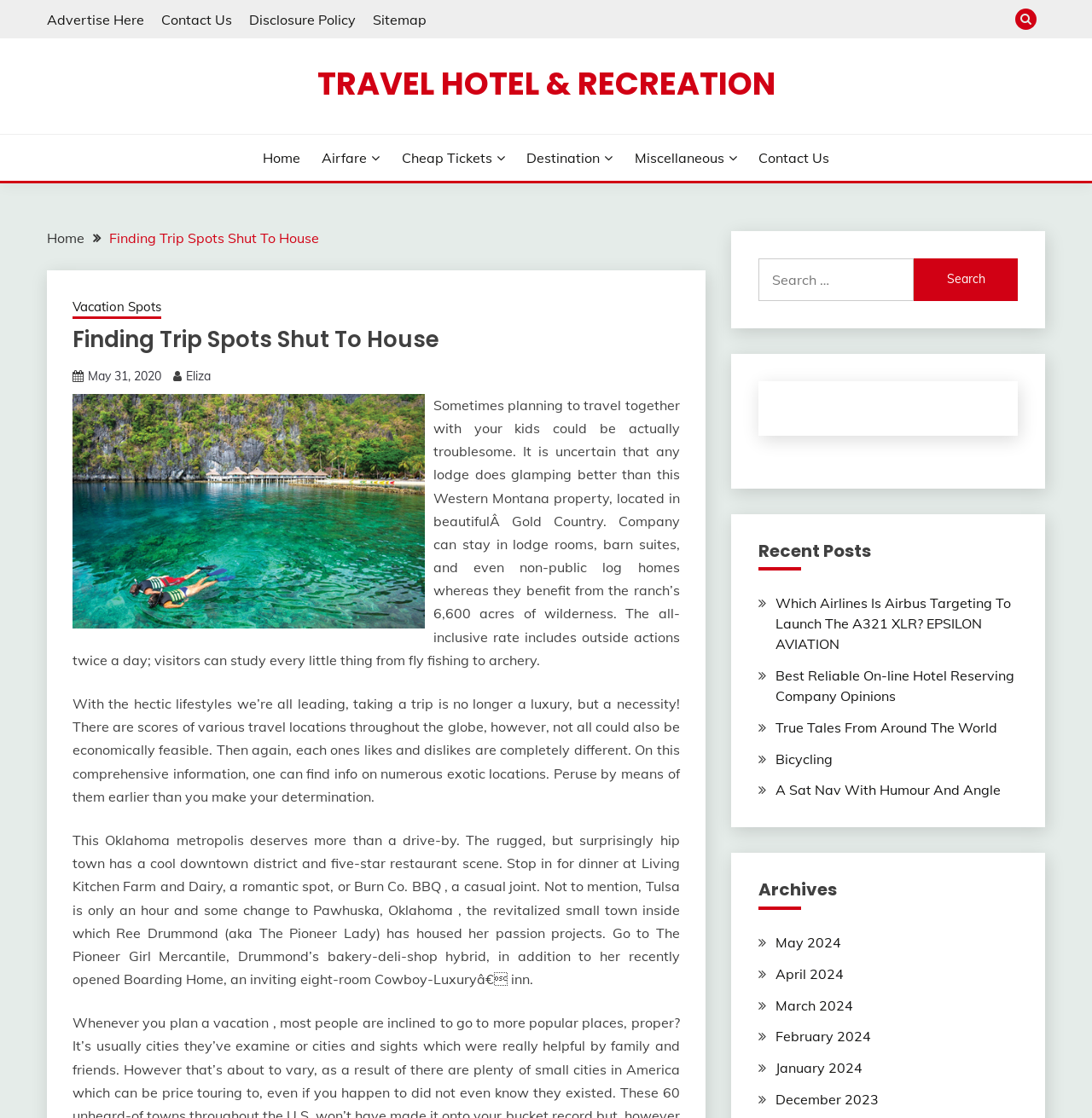Please locate the bounding box coordinates of the element's region that needs to be clicked to follow the instruction: "Read 'Recent Posts'". The bounding box coordinates should be provided as four float numbers between 0 and 1, i.e., [left, top, right, bottom].

[0.694, 0.484, 0.932, 0.511]